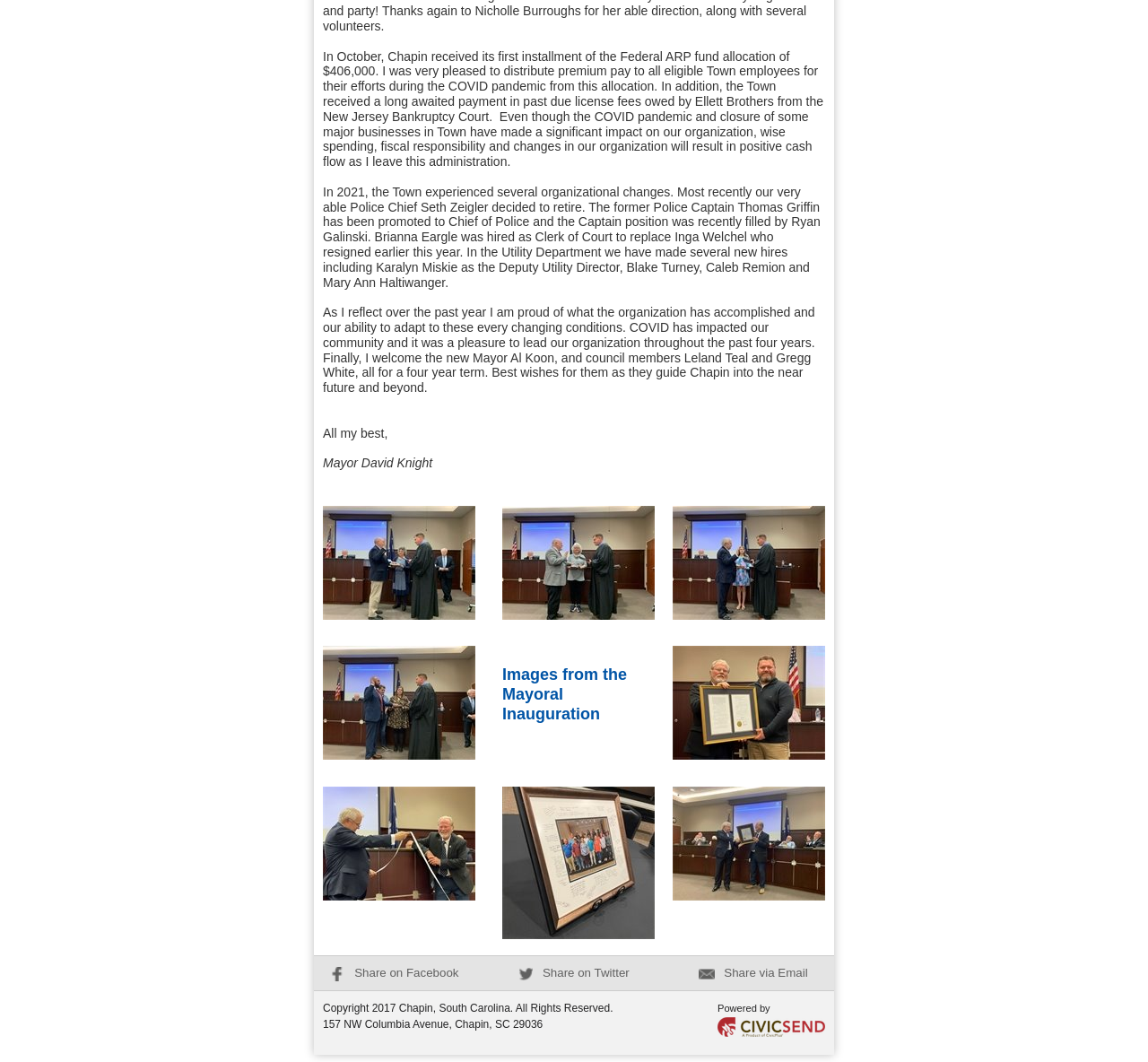Give a succinct answer to this question in a single word or phrase: 
How many new hires are mentioned in the Utility Department?

Three